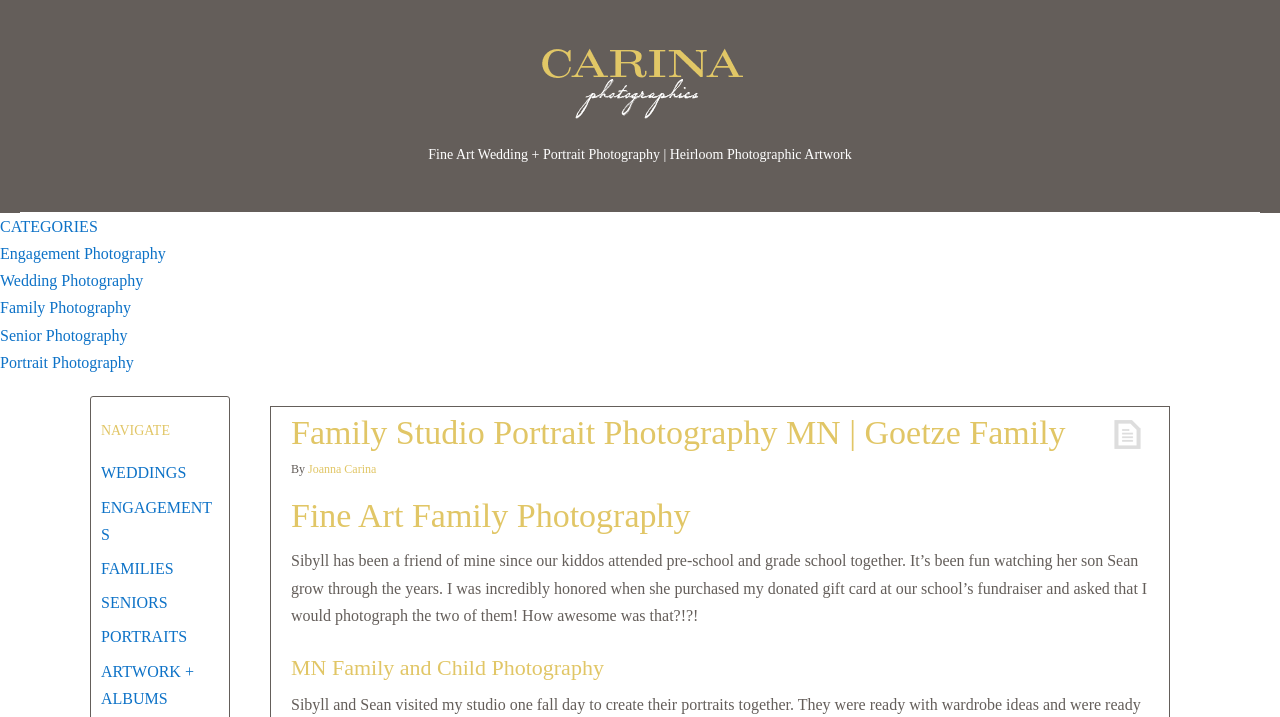Can you find the bounding box coordinates of the area I should click to execute the following instruction: "View Family Photography"?

[0.0, 0.418, 0.102, 0.441]